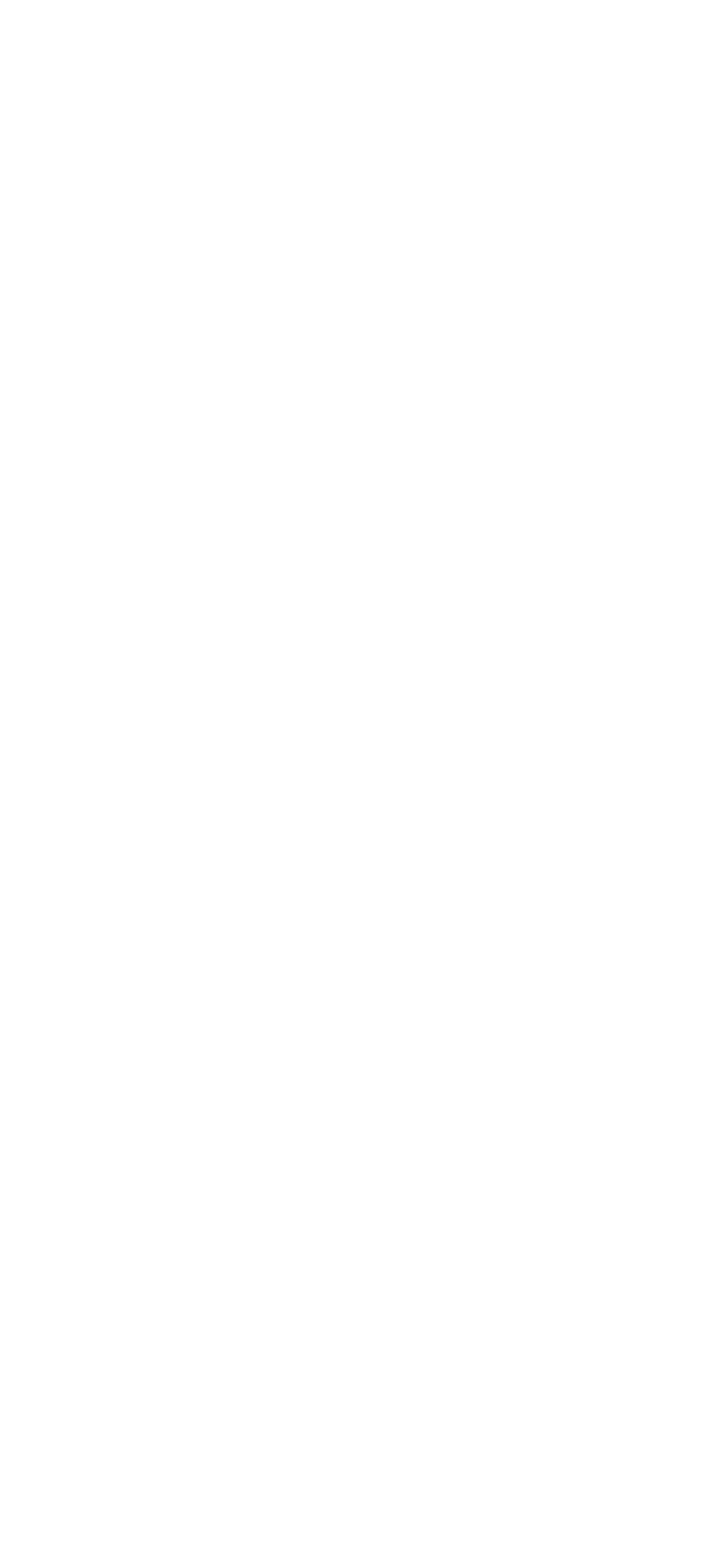Locate the bounding box coordinates of the region to be clicked to comply with the following instruction: "Learn about Quarterly GDP Growth Rate Calculation". The coordinates must be four float numbers between 0 and 1, in the form [left, top, right, bottom].

None